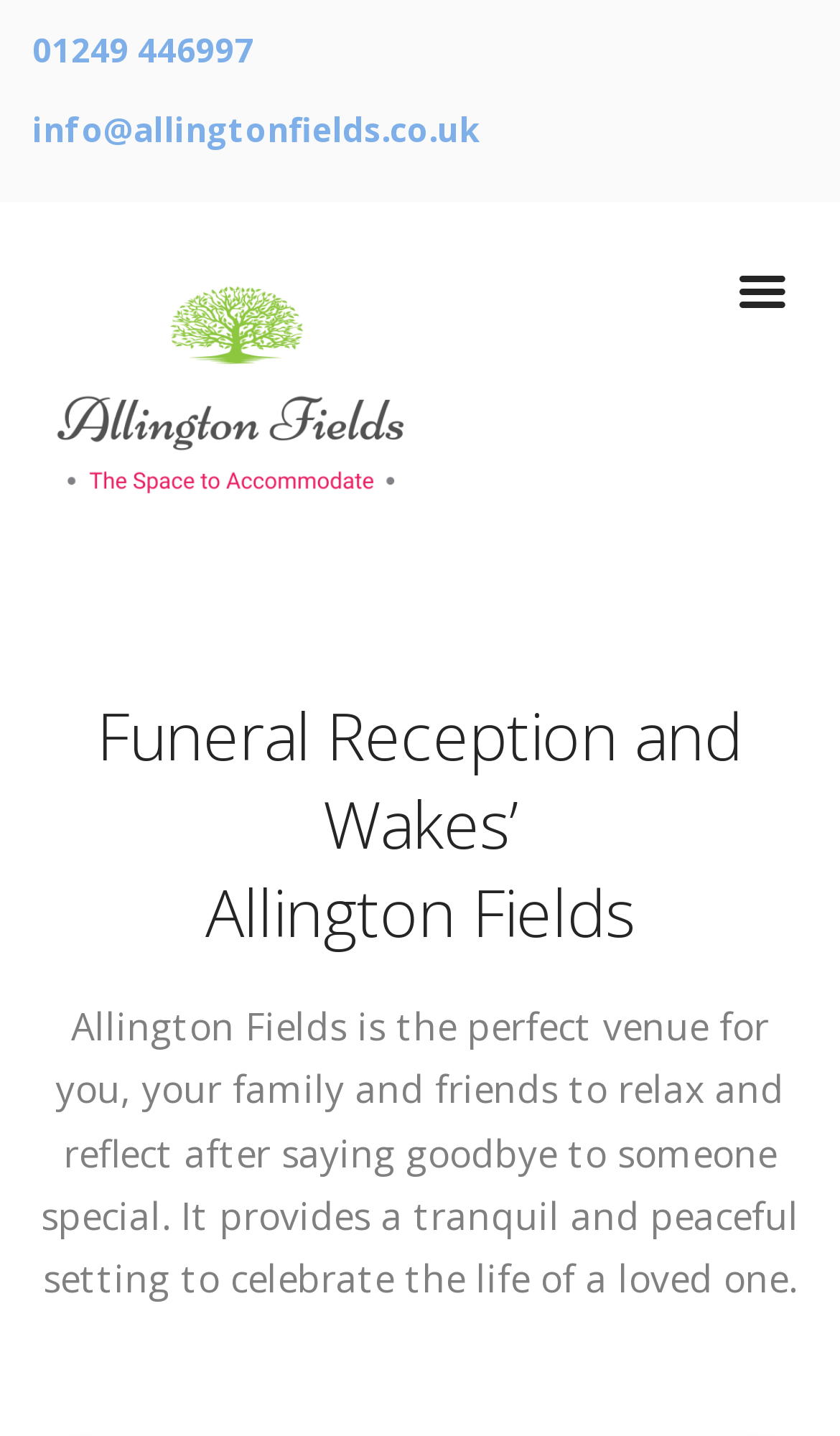Provide a brief response to the question below using one word or phrase:
What kind of setting does Allington Fields provide?

Tranquil and peaceful